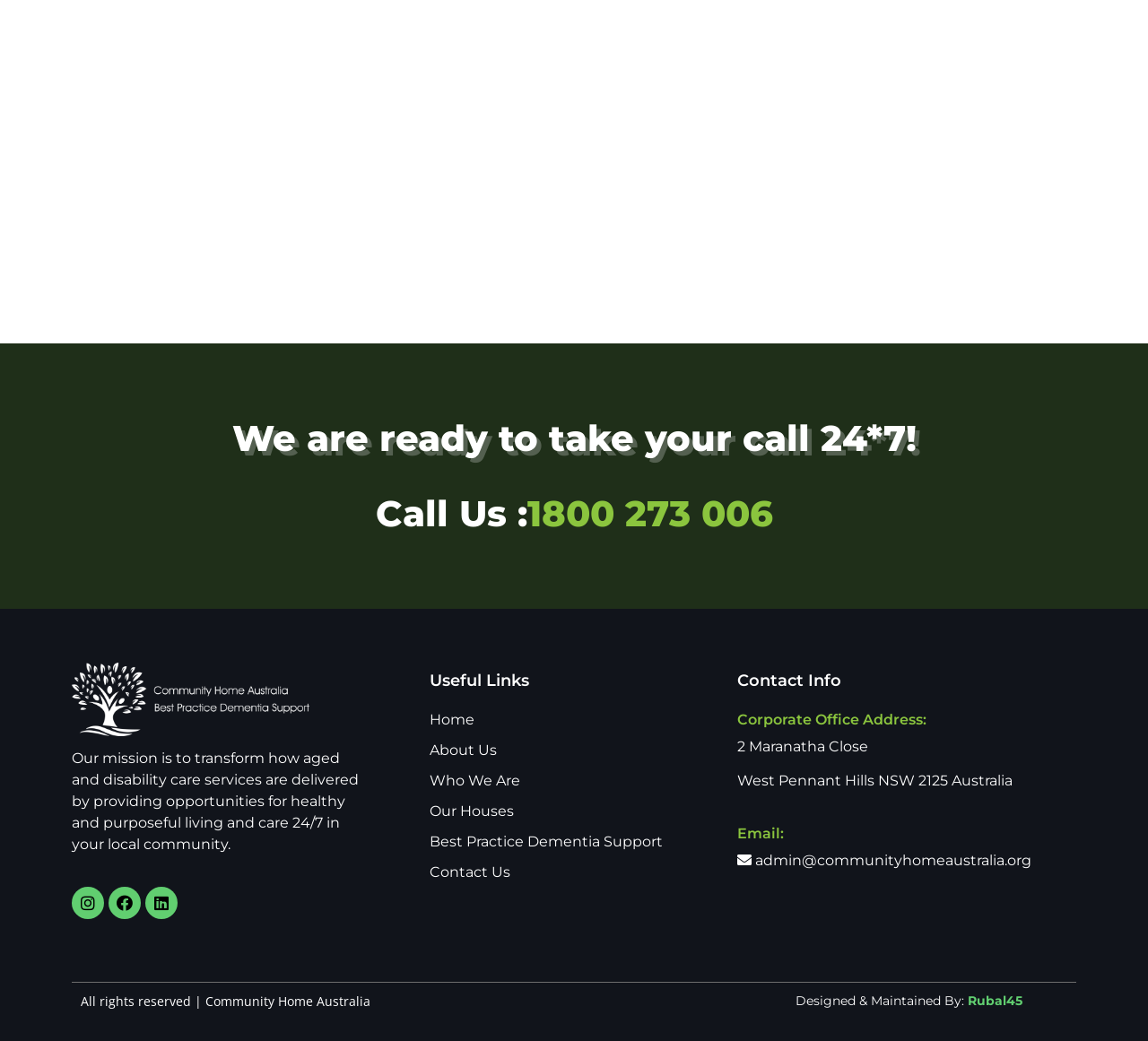Indicate the bounding box coordinates of the element that needs to be clicked to satisfy the following instruction: "Click the 'Terms of service' link". The coordinates should be four float numbers between 0 and 1, i.e., [left, top, right, bottom].

None